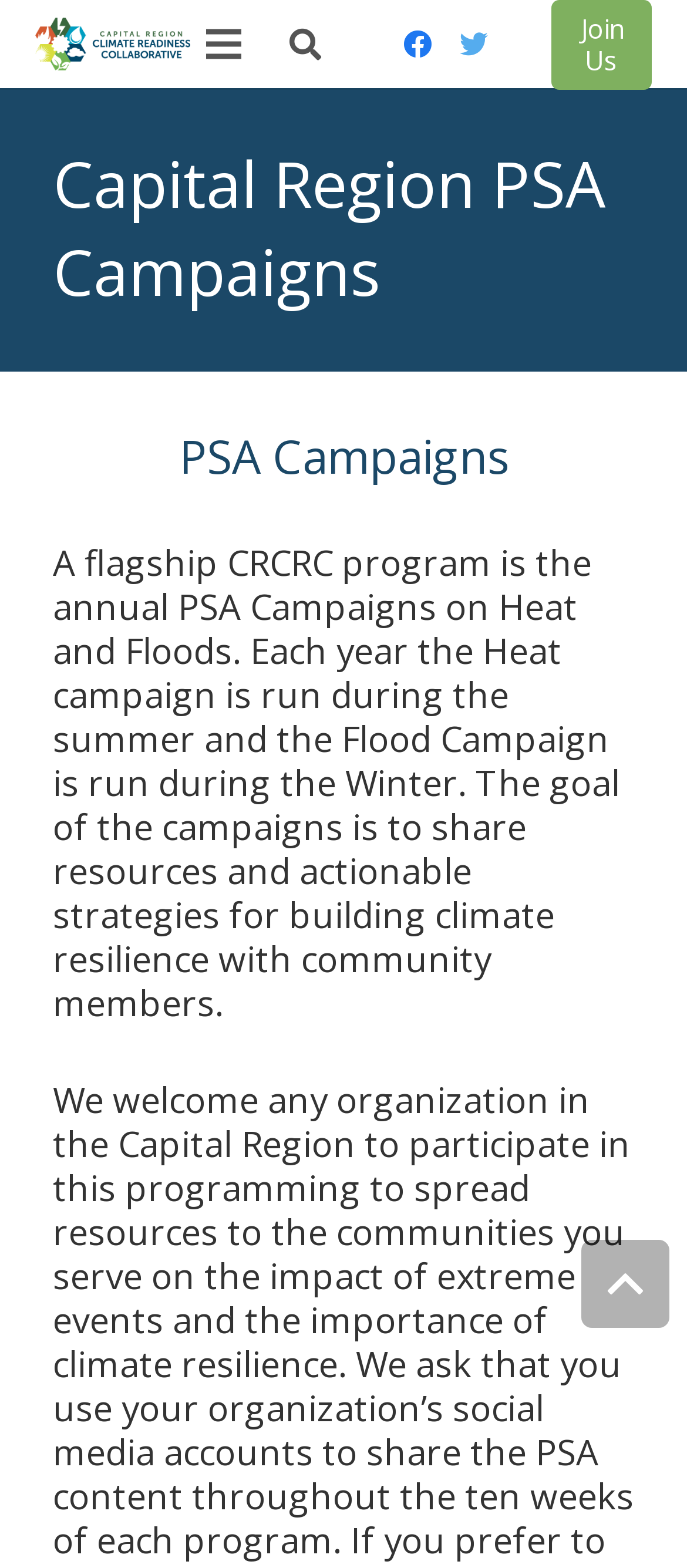Determine the bounding box coordinates for the HTML element described here: "aria-label="Search"".

[0.393, 0.0, 0.495, 0.056]